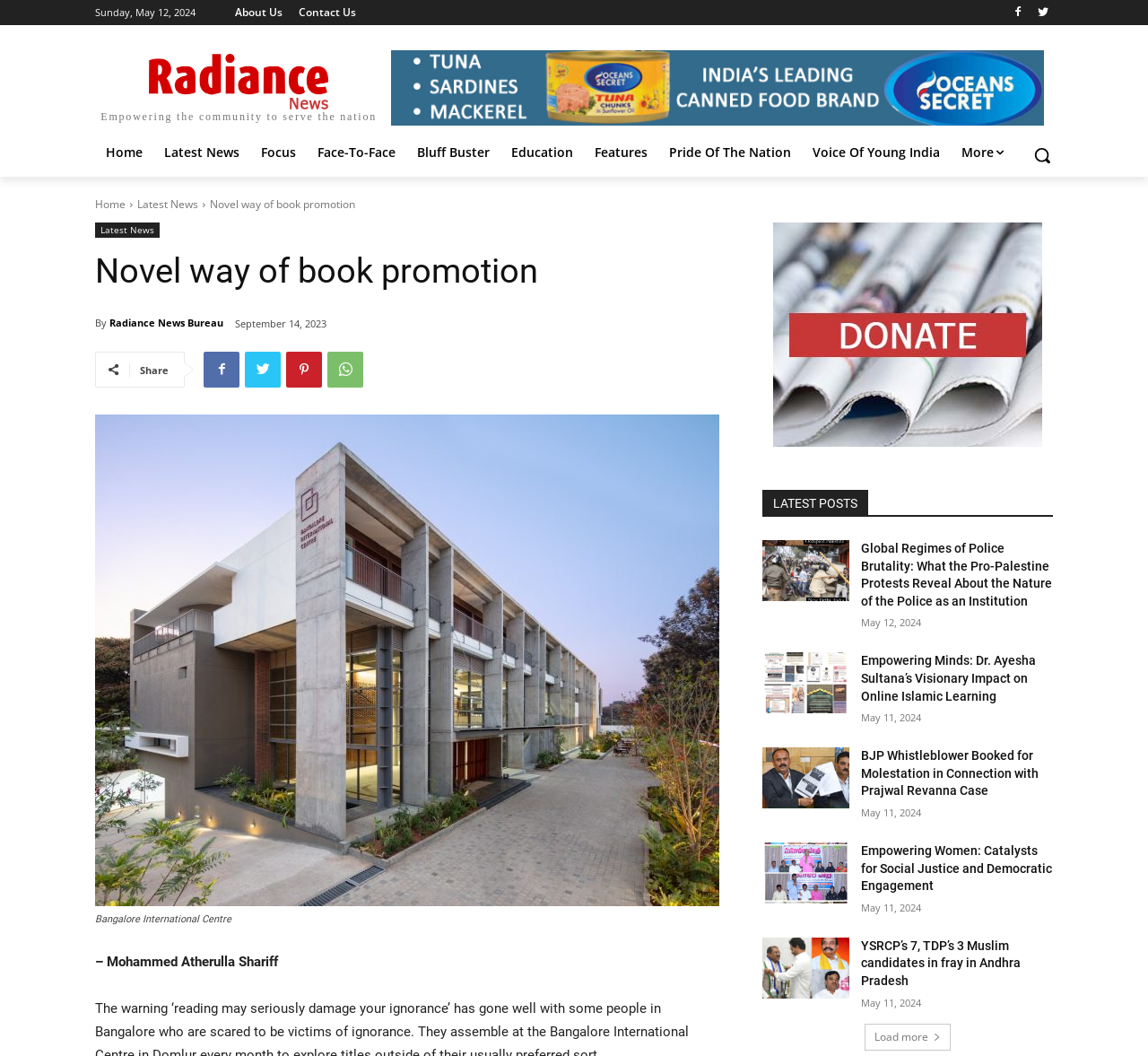What is the name of the news organization?
Look at the image and answer the question with a single word or phrase.

Radiance News